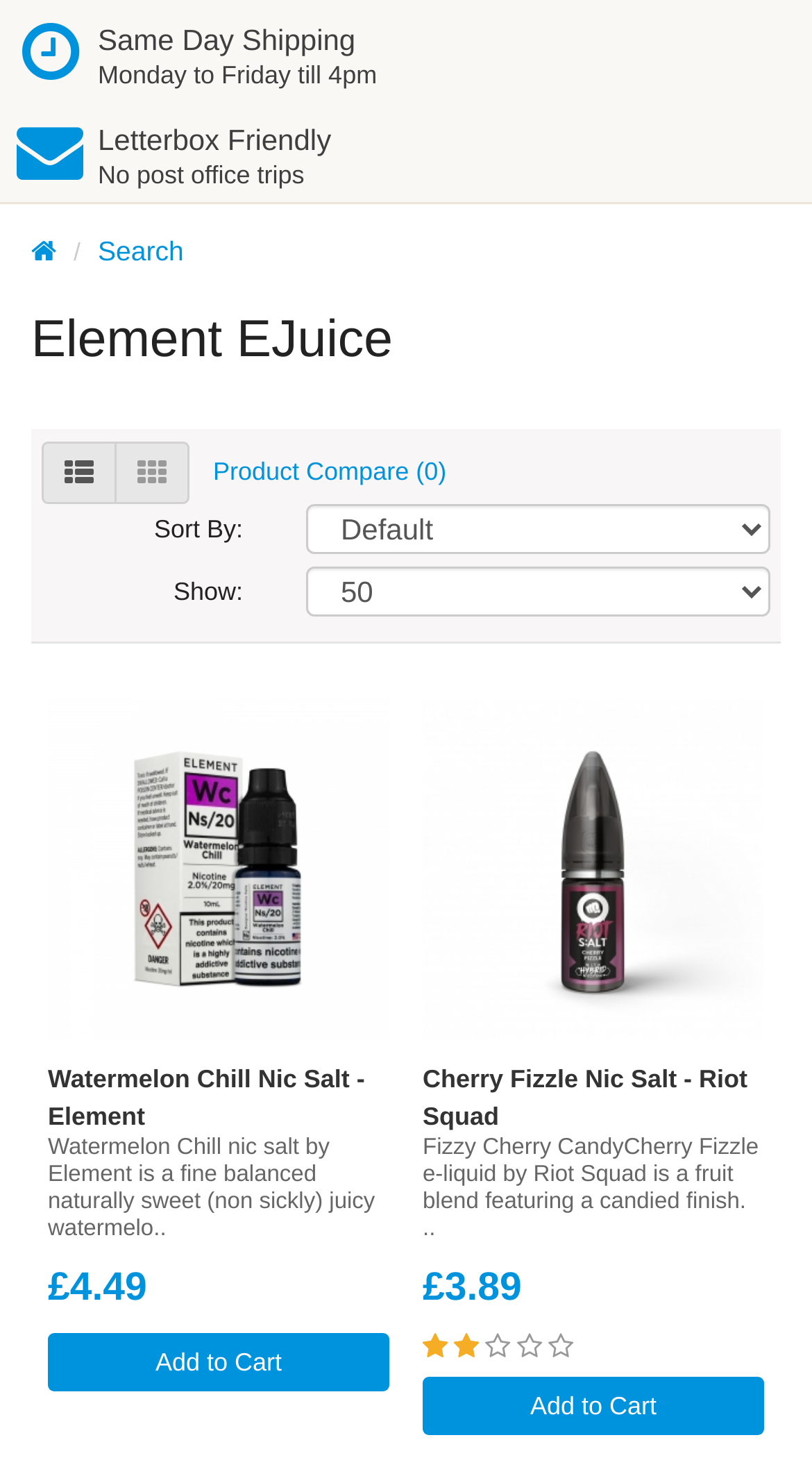Bounding box coordinates are specified in the format (top-left x, top-left y, bottom-right x, bottom-right y). All values are floating point numbers bounded between 0 and 1. Please provide the bounding box coordinate of the region this sentence describes: Add to Cart

[0.521, 0.944, 0.941, 0.984]